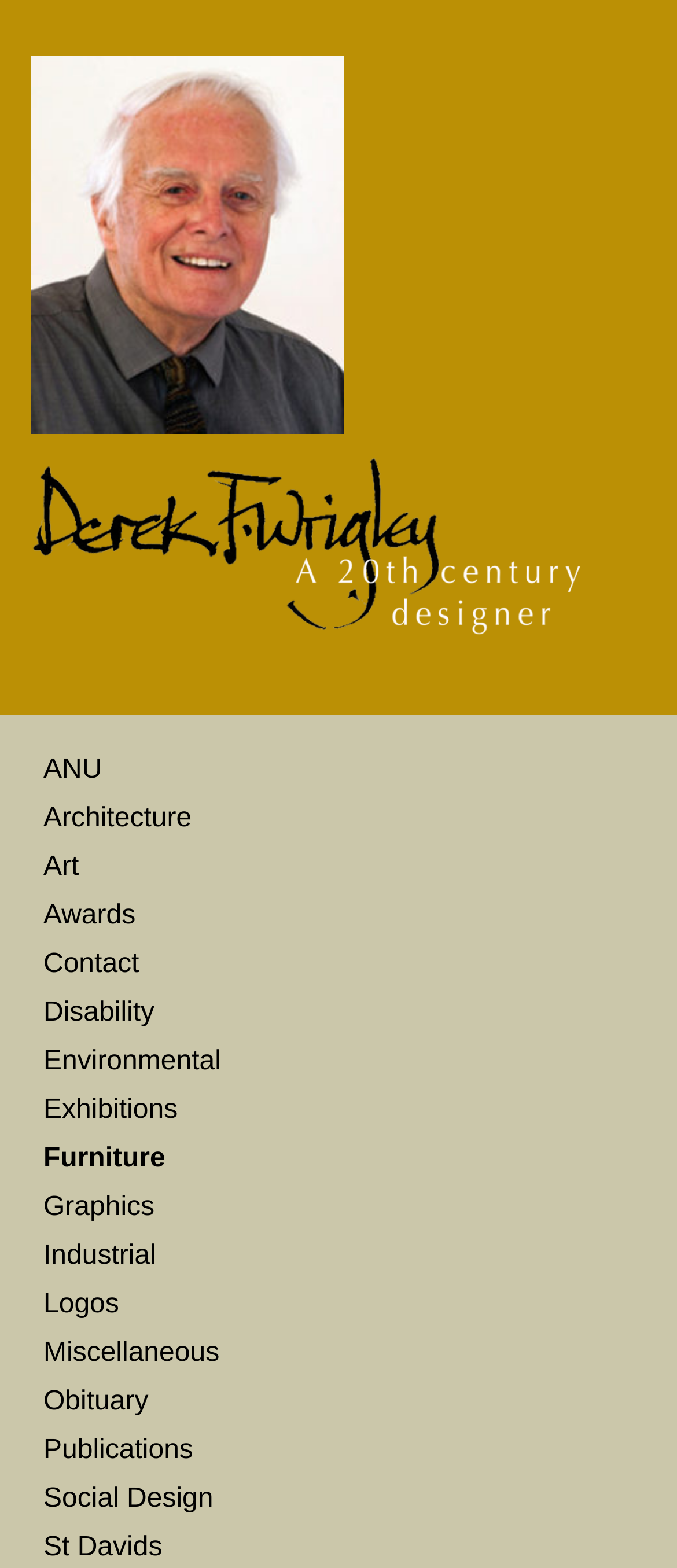Provide an in-depth caption for the webpage.

The webpage is about Derek Wrigley, a designer, and his work, specifically a 1970 high kitchen stool. At the top, there is a prominent image of Derek Wrigley, accompanied by a link with his name. Below this, there is another identical image with a link to his name. 

On the left side of the page, there is a vertical menu with 18 links to different categories, including ANU, Architecture, Art, Awards, Contact, Disability, Environmental, Exhibitions, Furniture, Graphics, Industrial, Logos, Miscellaneous, Obituary, Publications, Social Design, and St Davids. These links are stacked on top of each other, with the first link "ANU" at the top and the last link "St Davids" at the bottom.